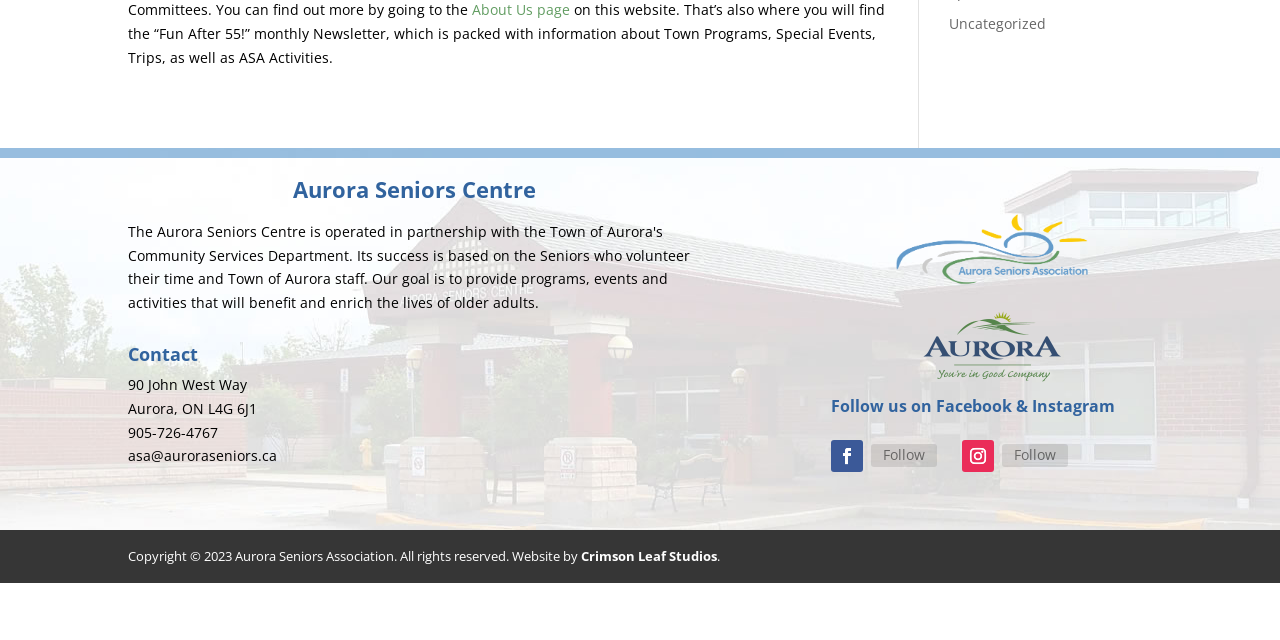Identify the bounding box of the UI element that matches this description: "Follow".

[0.681, 0.694, 0.732, 0.729]